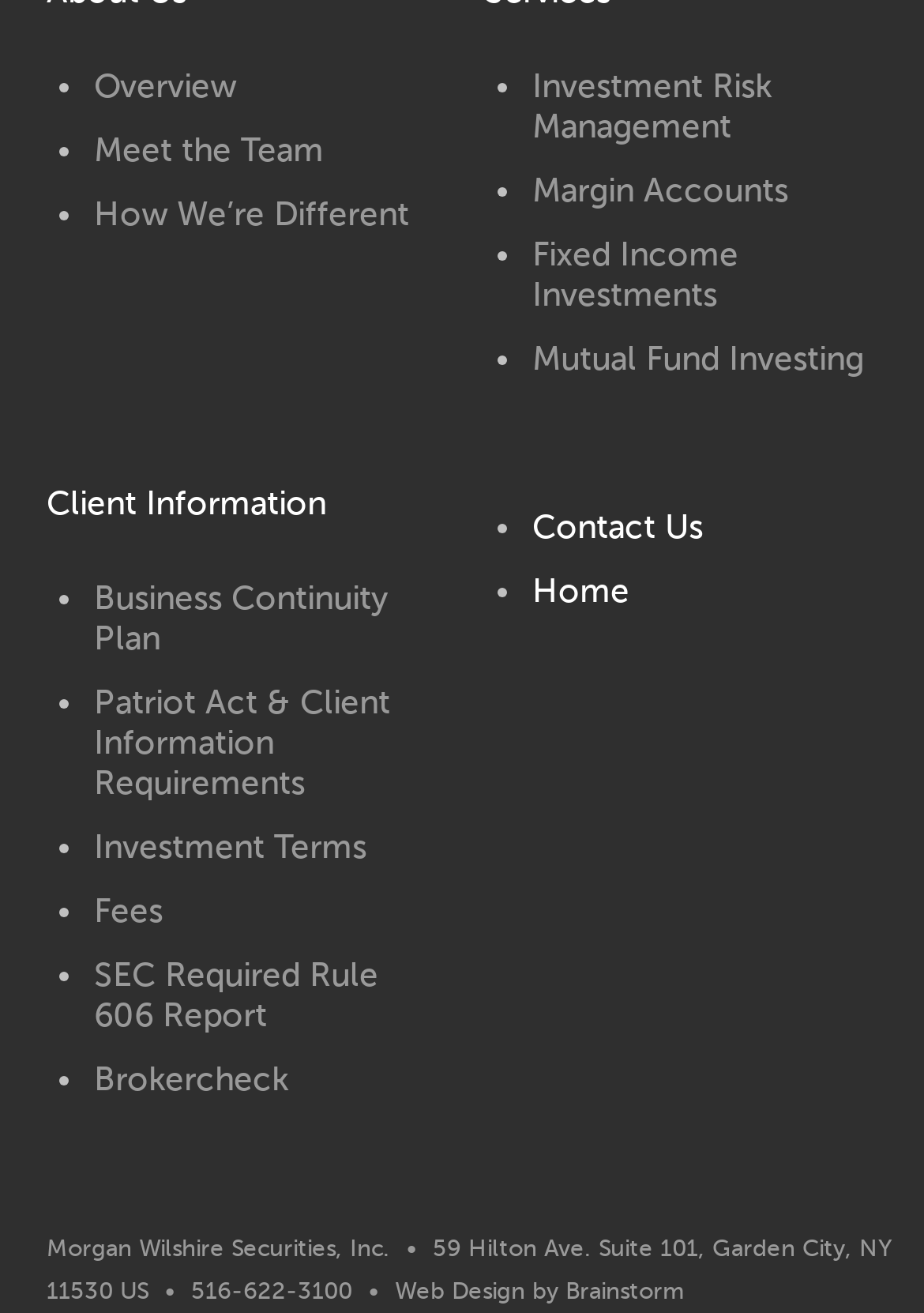Find the bounding box coordinates for the element that must be clicked to complete the instruction: "Contact Us". The coordinates should be four float numbers between 0 and 1, indicated as [left, top, right, bottom].

[0.576, 0.386, 0.761, 0.417]